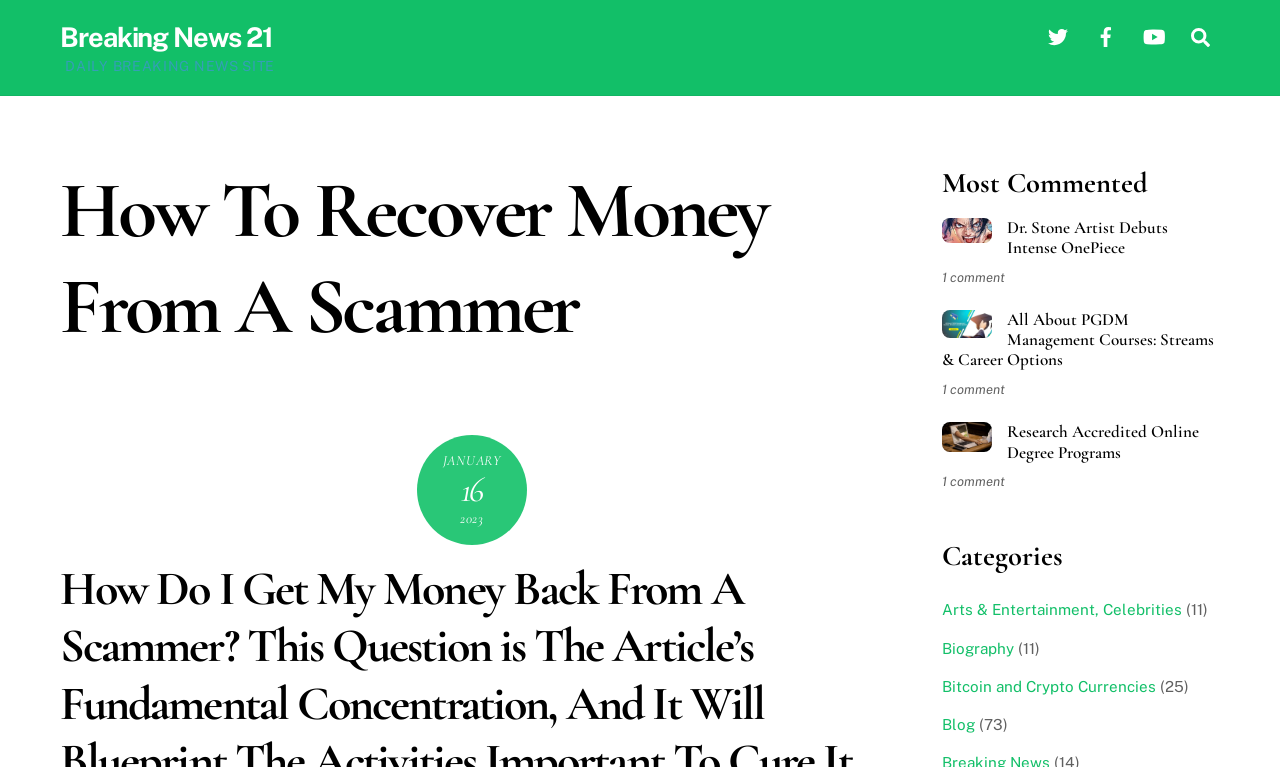Please identify the bounding box coordinates of the element I should click to complete this instruction: 'Follow on Twitter'. The coordinates should be given as four float numbers between 0 and 1, like this: [left, top, right, bottom].

[0.811, 0.033, 0.842, 0.058]